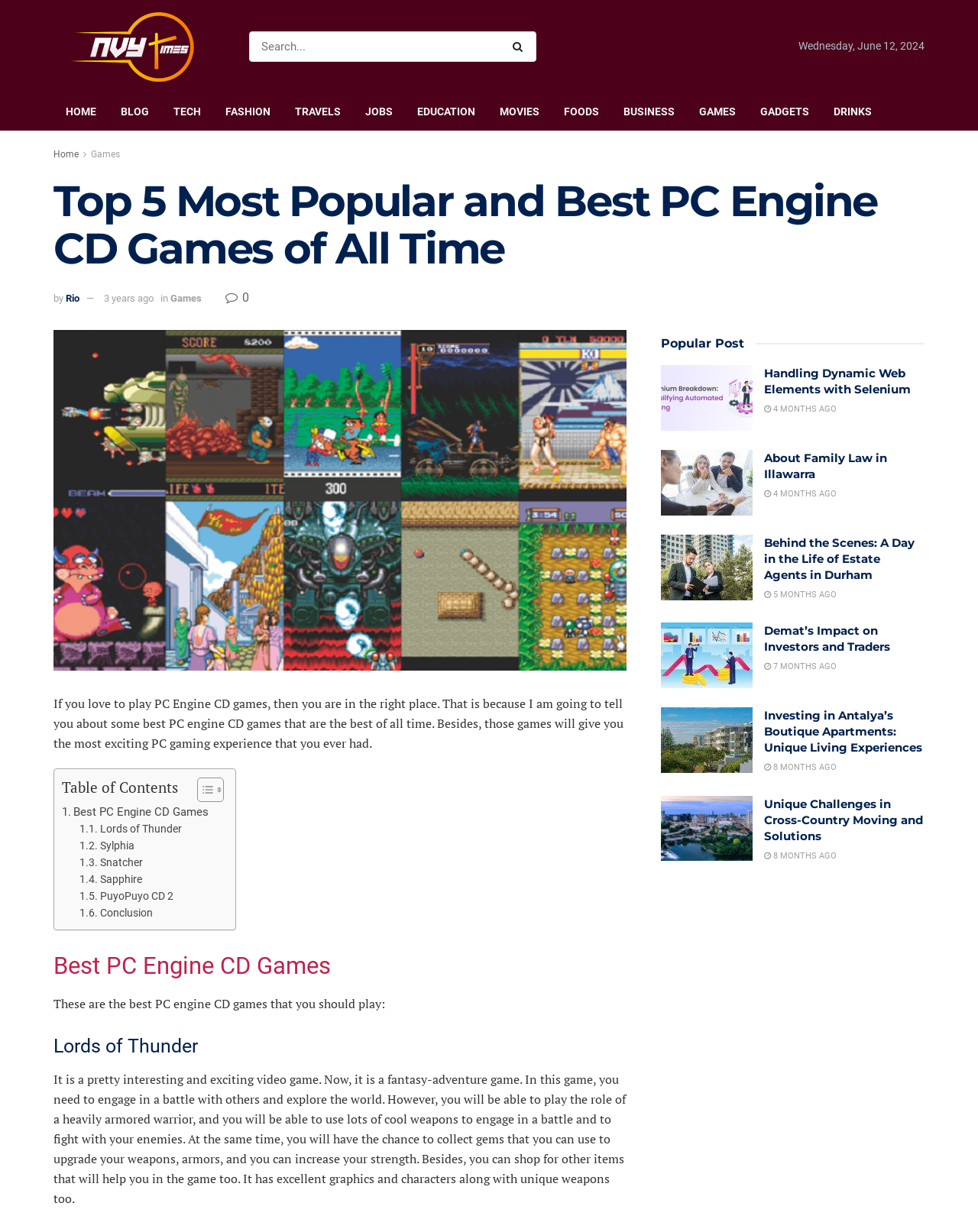Elaborate on the webpage's design and content in a detailed caption.

This webpage is about the top 5 most popular and best PC Engine CD games of all time. At the top, there is a navigation bar with links to different categories such as HOME, BLOG, TECH, FASHION, and more. Below the navigation bar, there is a search bar and a button to search for specific content.

On the left side of the page, there is a table of contents with links to different sections of the article, including the introduction, the top 5 games, and the conclusion. The main content of the page is divided into sections, each describing a PC Engine CD game. The sections include headings, descriptions of the games, and links to more information.

The first section is an introduction to the topic, explaining that the article will discuss the best PC Engine CD games. The next section lists the top 5 games, with links to each game's description. The descriptions of the games include details about the gameplay, graphics, and features of each game.

On the right side of the page, there is a section titled "Popular Post" with links to other articles on the website. These articles have images, headings, and short descriptions, and are categorized by the date they were posted.

Overall, the webpage is well-organized and easy to navigate, with clear headings and concise descriptions of the content.